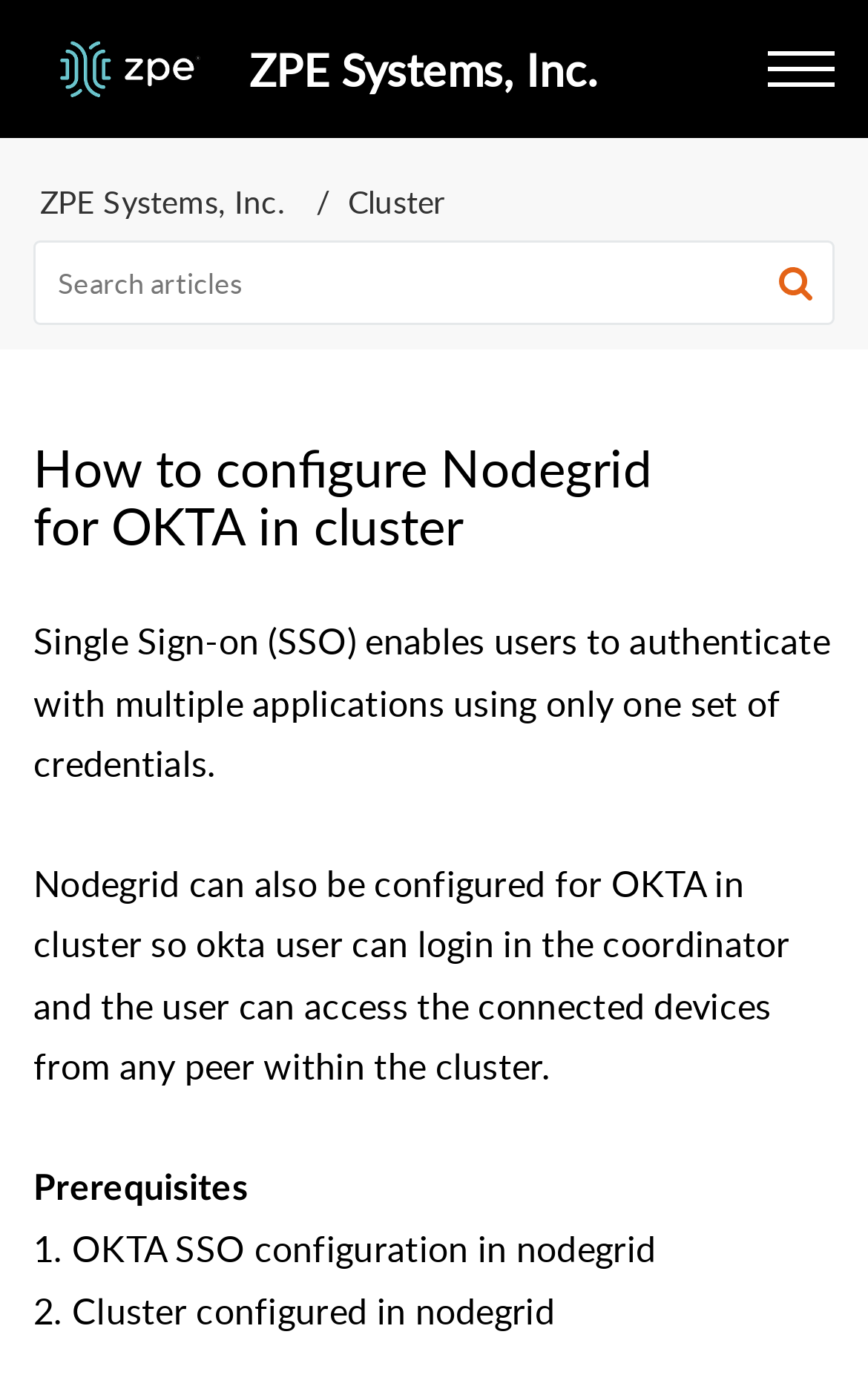What is the function of the button on the top right corner?
Refer to the image and answer the question using a single word or phrase.

Menu